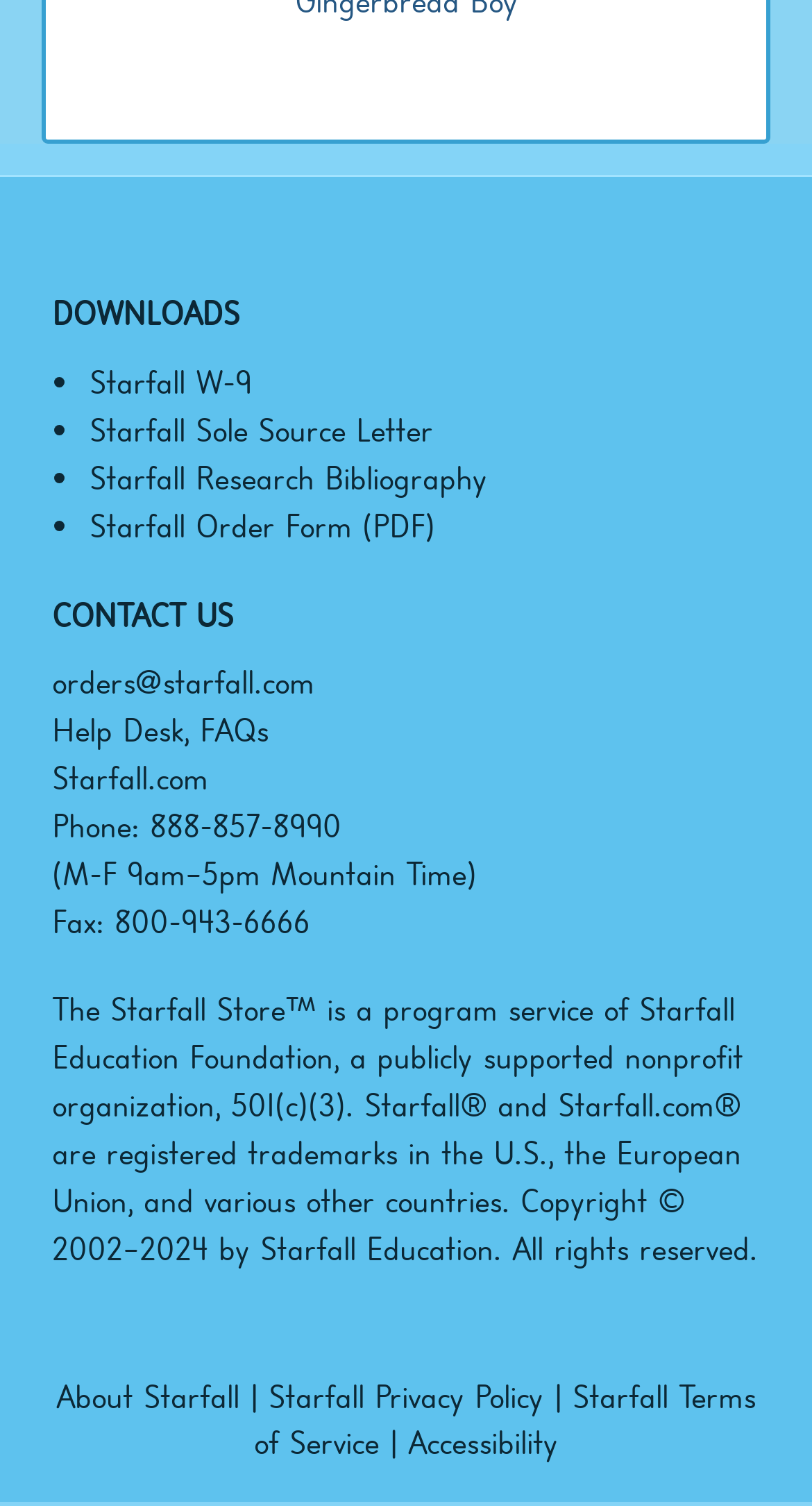How can I contact Starfall for orders?
Based on the visual details in the image, please answer the question thoroughly.

The contact information for orders is provided as a link 'orders@starfall.com', which suggests that users can send an email to this address for order-related inquiries.